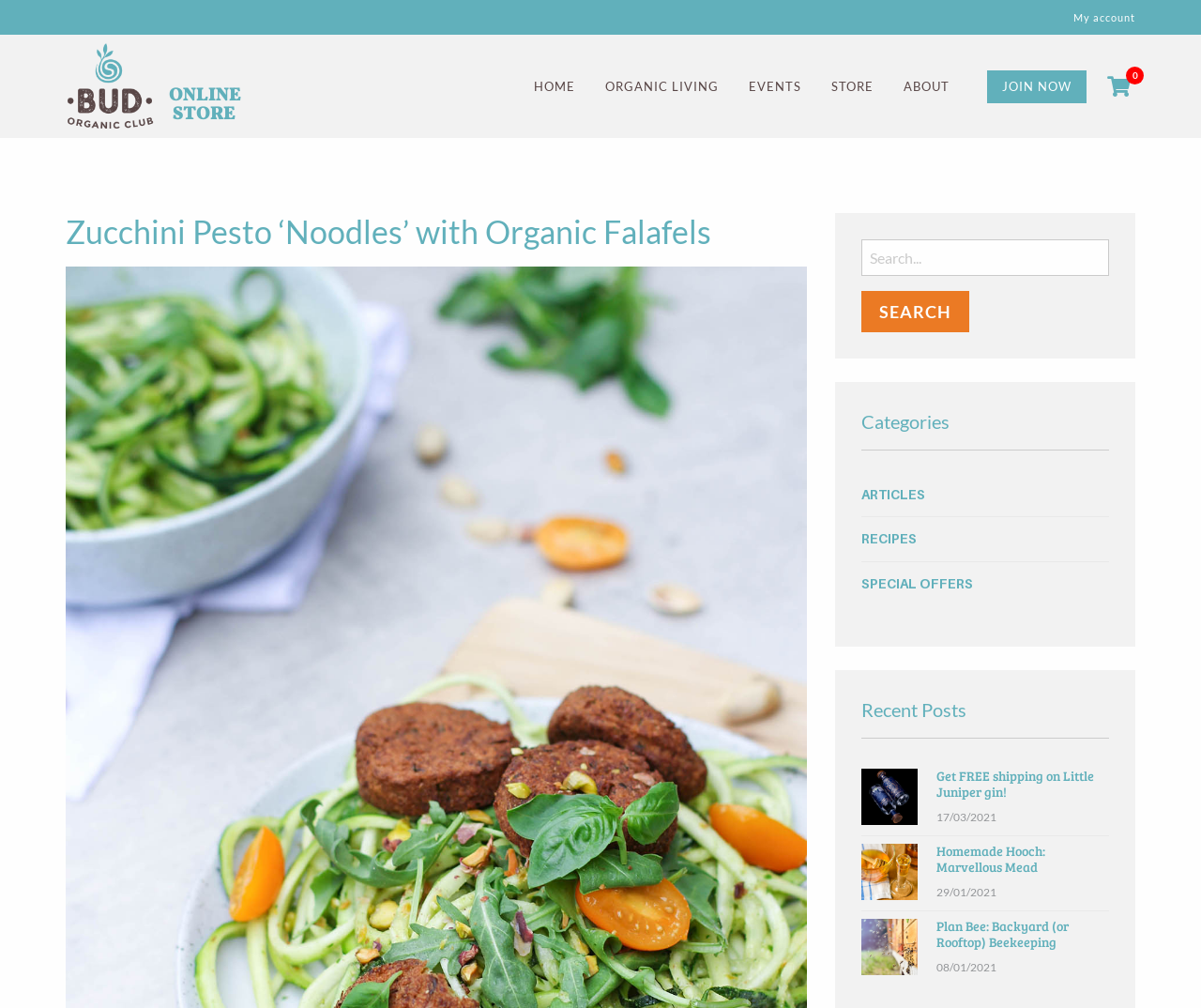Locate the bounding box coordinates of the area that needs to be clicked to fulfill the following instruction: "Read Get FREE shipping on Little Juniper gin!". The coordinates should be in the format of four float numbers between 0 and 1, namely [left, top, right, bottom].

[0.78, 0.763, 0.923, 0.794]